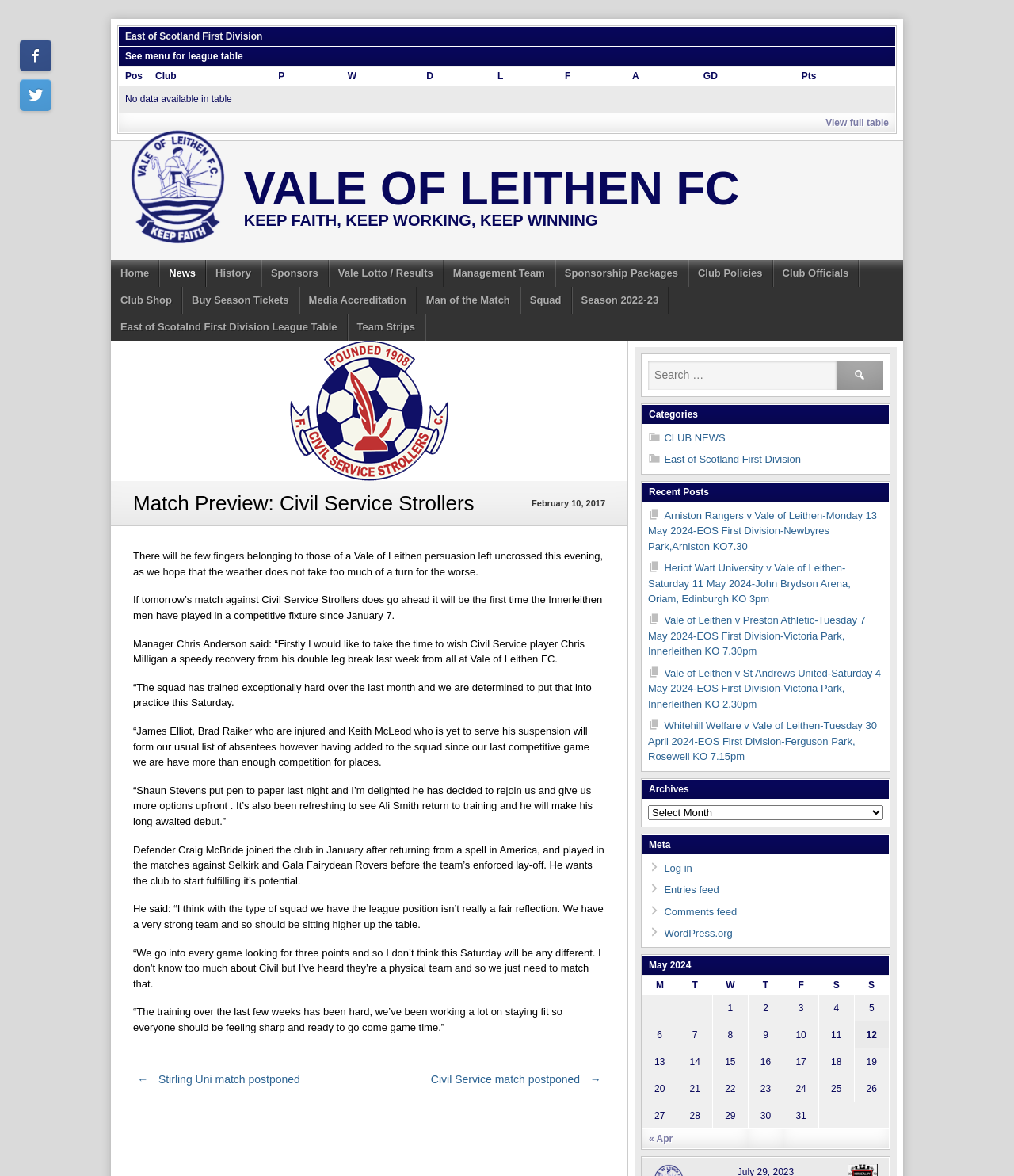Please determine the bounding box coordinates for the element that should be clicked to follow these instructions: "Read recent post about Arniston Rangers v Vale of Leithen".

[0.639, 0.433, 0.865, 0.47]